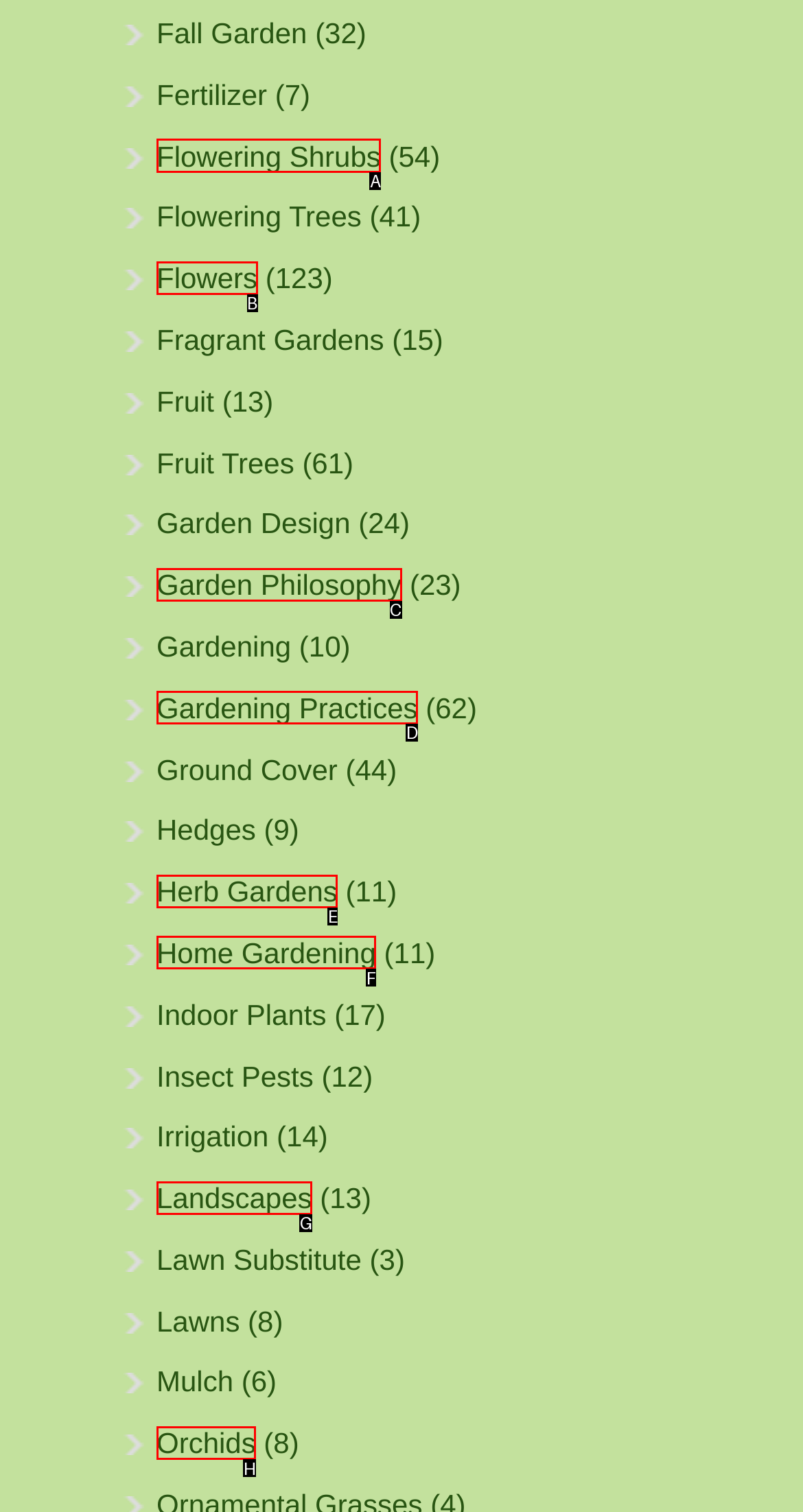To complete the task: go to Flowering Shrubs, which option should I click? Answer with the appropriate letter from the provided choices.

A